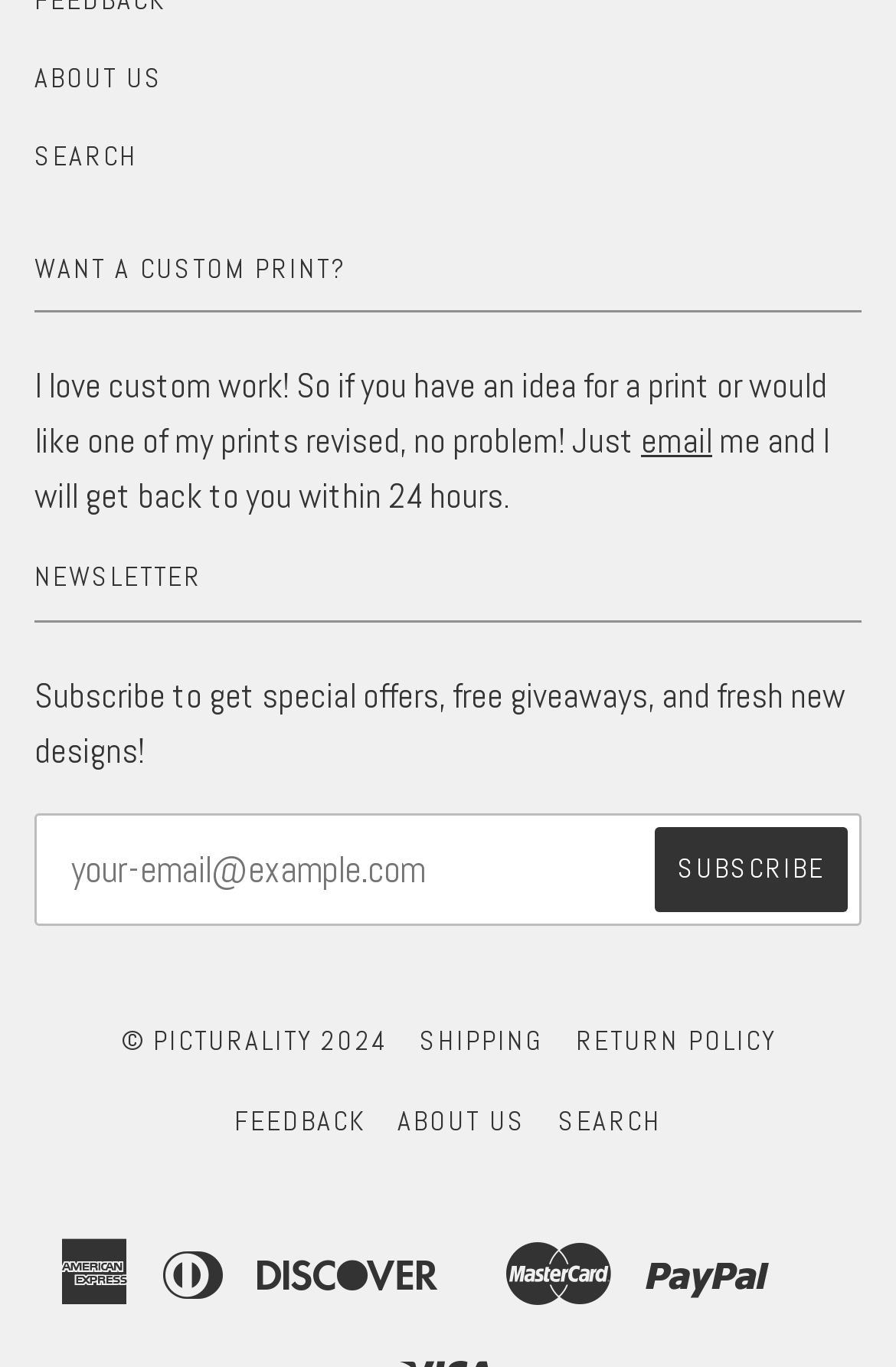Using the provided description About Us, find the bounding box coordinates for the UI element. Provide the coordinates in (top-left x, top-left y, bottom-right x, bottom-right y) format, ensuring all values are between 0 and 1.

[0.444, 0.807, 0.587, 0.834]